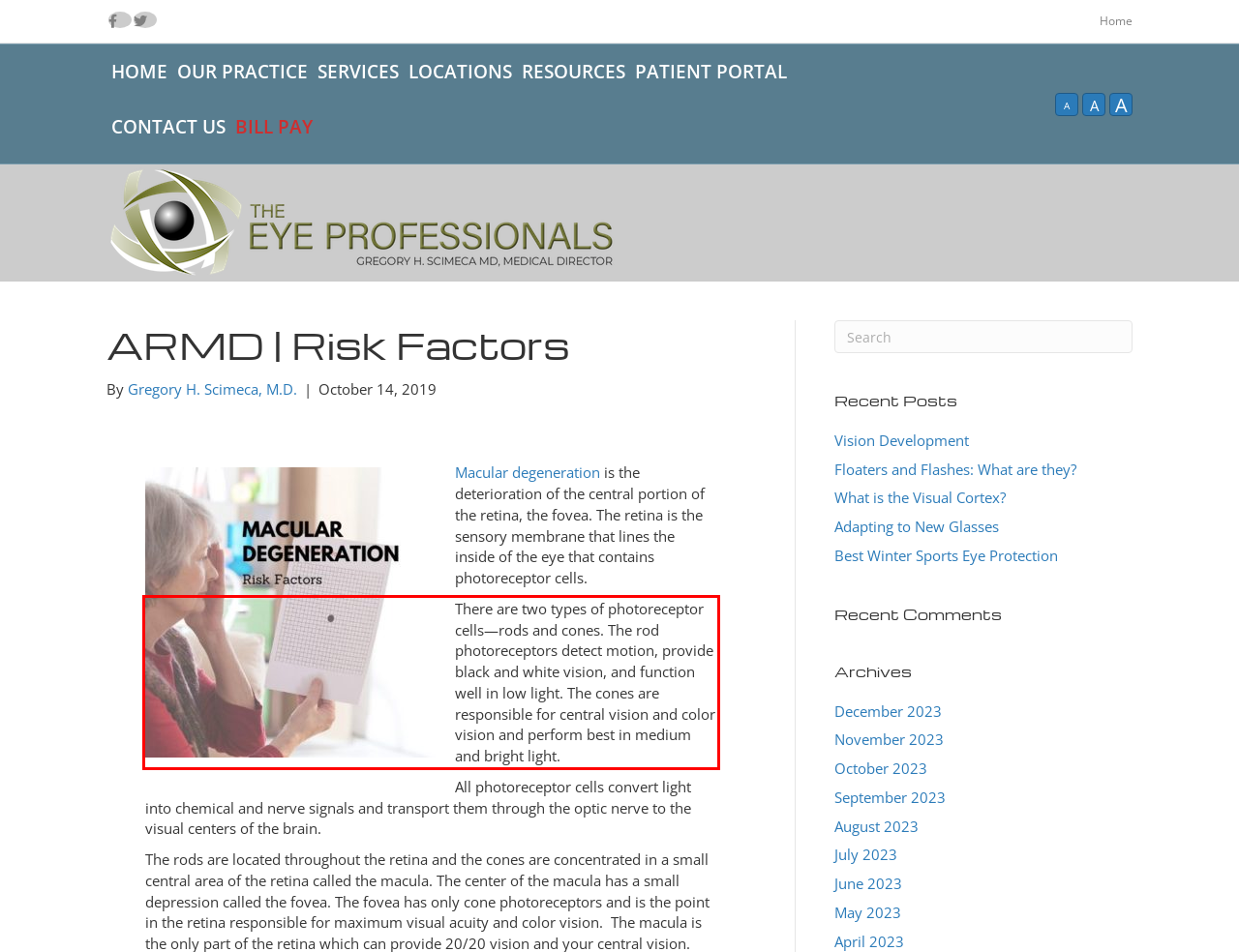By examining the provided screenshot of a webpage, recognize the text within the red bounding box and generate its text content.

There are two types of photoreceptor cells—rods and cones. The rod photoreceptors detect motion, provide black and white vision, and function well in low light. The cones are responsible for central vision and color vision and perform best in medium and bright light.